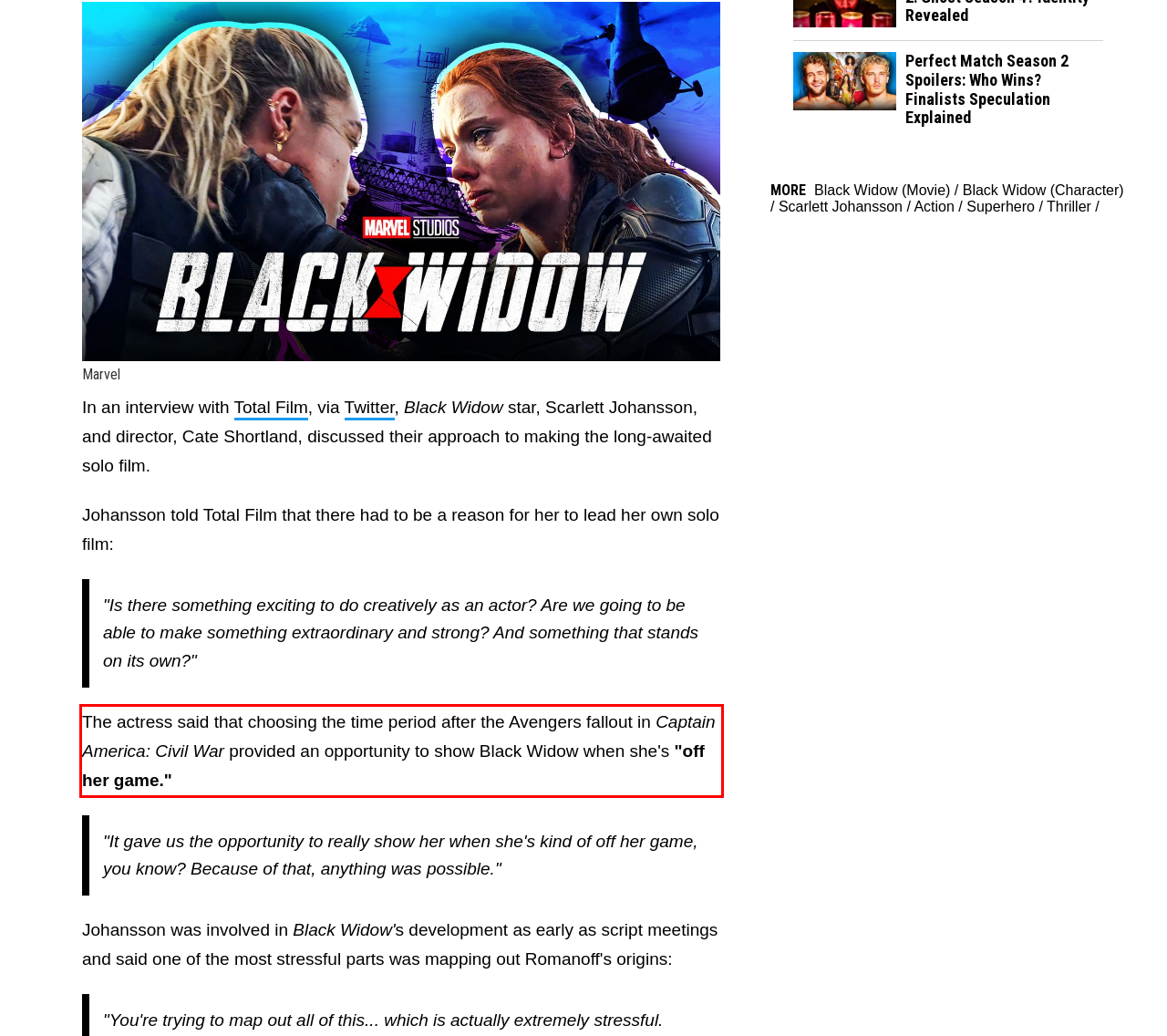Please examine the webpage screenshot containing a red bounding box and use OCR to recognize and output the text inside the red bounding box.

The actress said that choosing the time period after the Avengers fallout in Captain America: Civil War provided an opportunity to show Black Widow when she's "off her game."